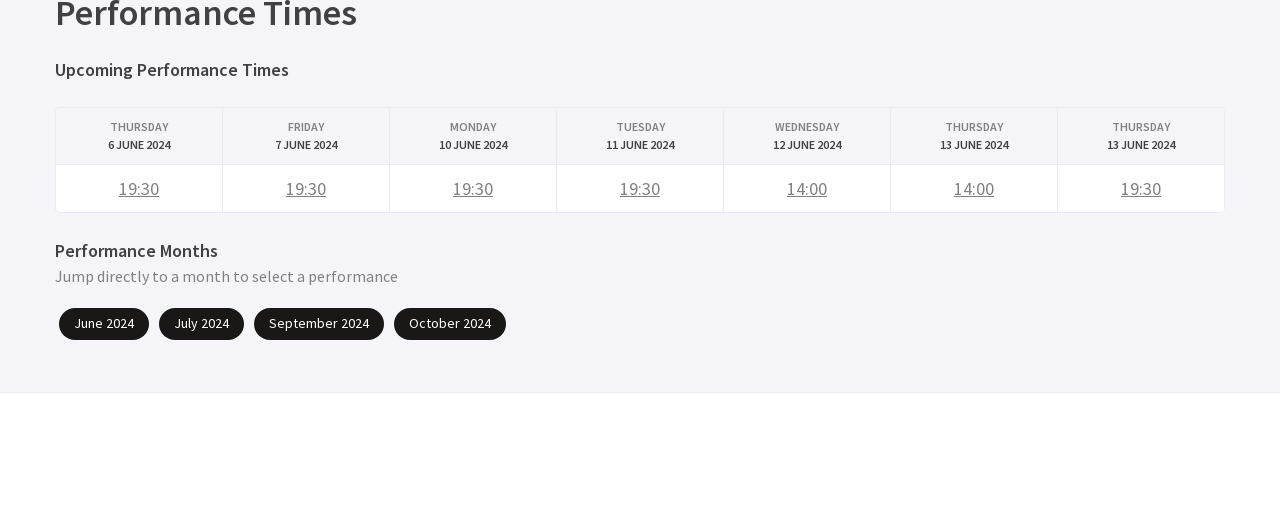How many months are available for performance selection?
Please provide an in-depth and detailed response to the question.

I counted the number of link elements under the 'Performance Months' heading, which represent the different months, and found 4 of them.